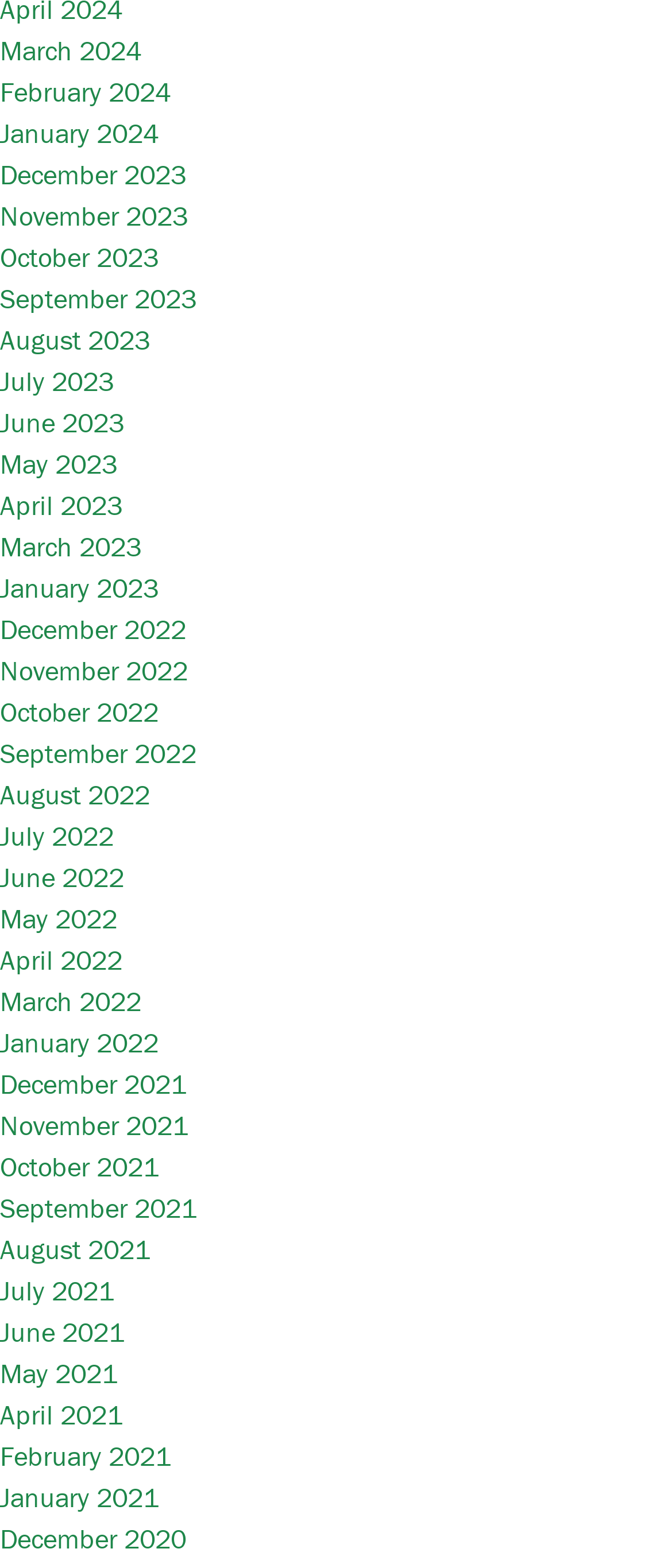Determine the bounding box coordinates of the clickable element to complete this instruction: "View February 2024". Provide the coordinates in the format of four float numbers between 0 and 1, [left, top, right, bottom].

[0.0, 0.047, 0.254, 0.069]